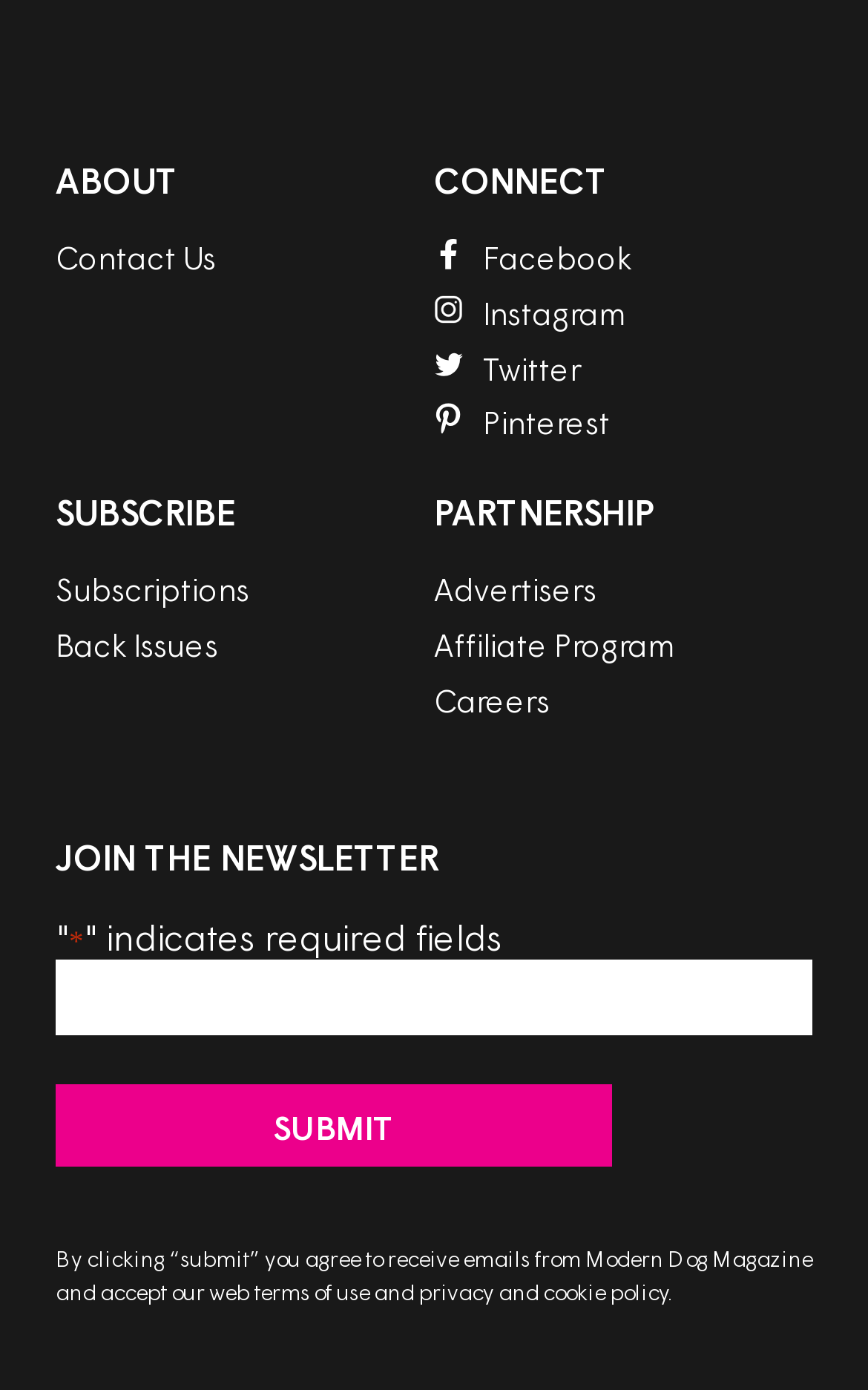Pinpoint the bounding box coordinates of the element you need to click to execute the following instruction: "visit North Myrtle Beach". The bounding box should be represented by four float numbers between 0 and 1, in the format [left, top, right, bottom].

None